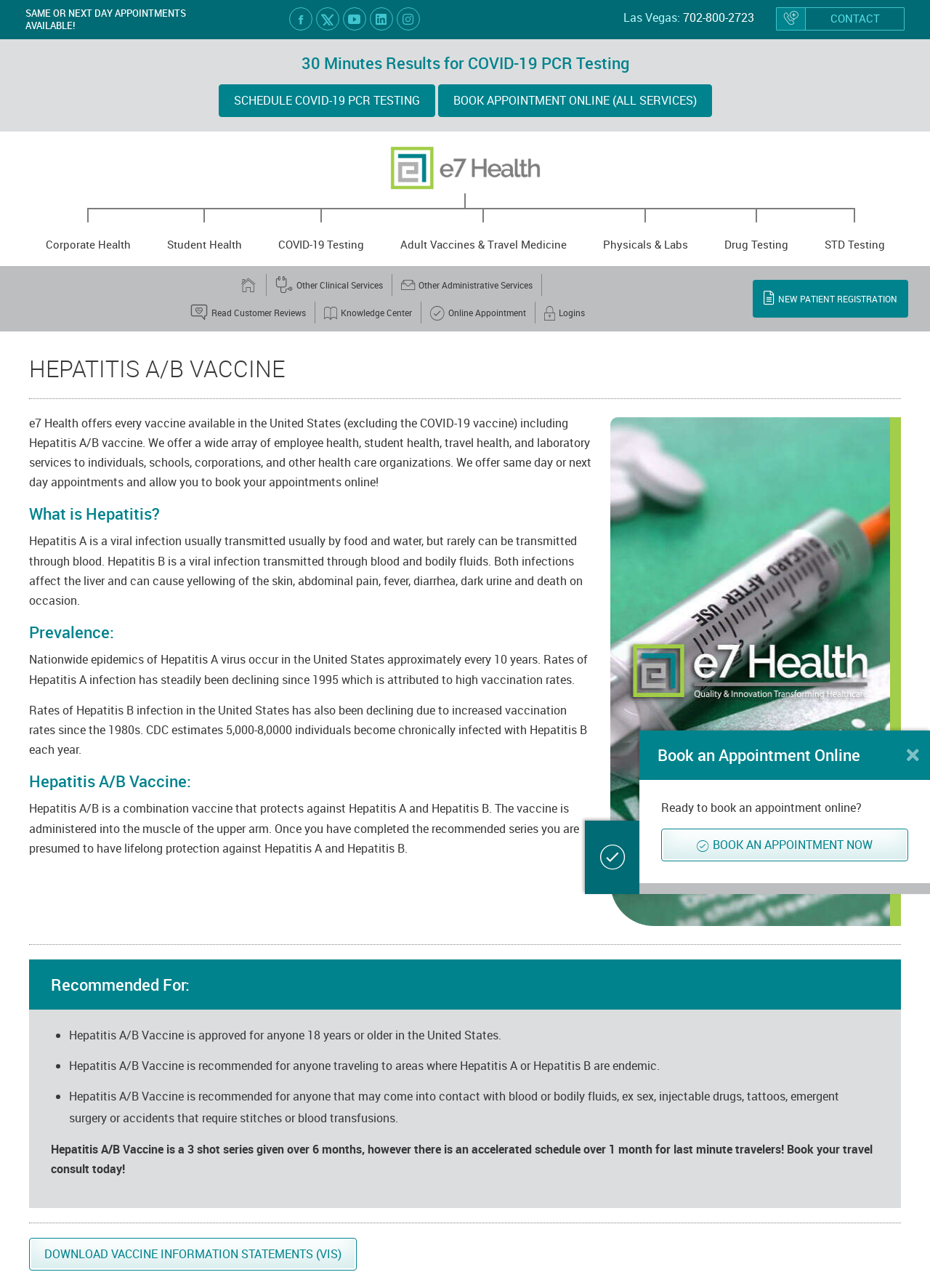Please locate the bounding box coordinates of the element that should be clicked to complete the given instruction: "Read the 'Training Session for NCQHA' article".

None